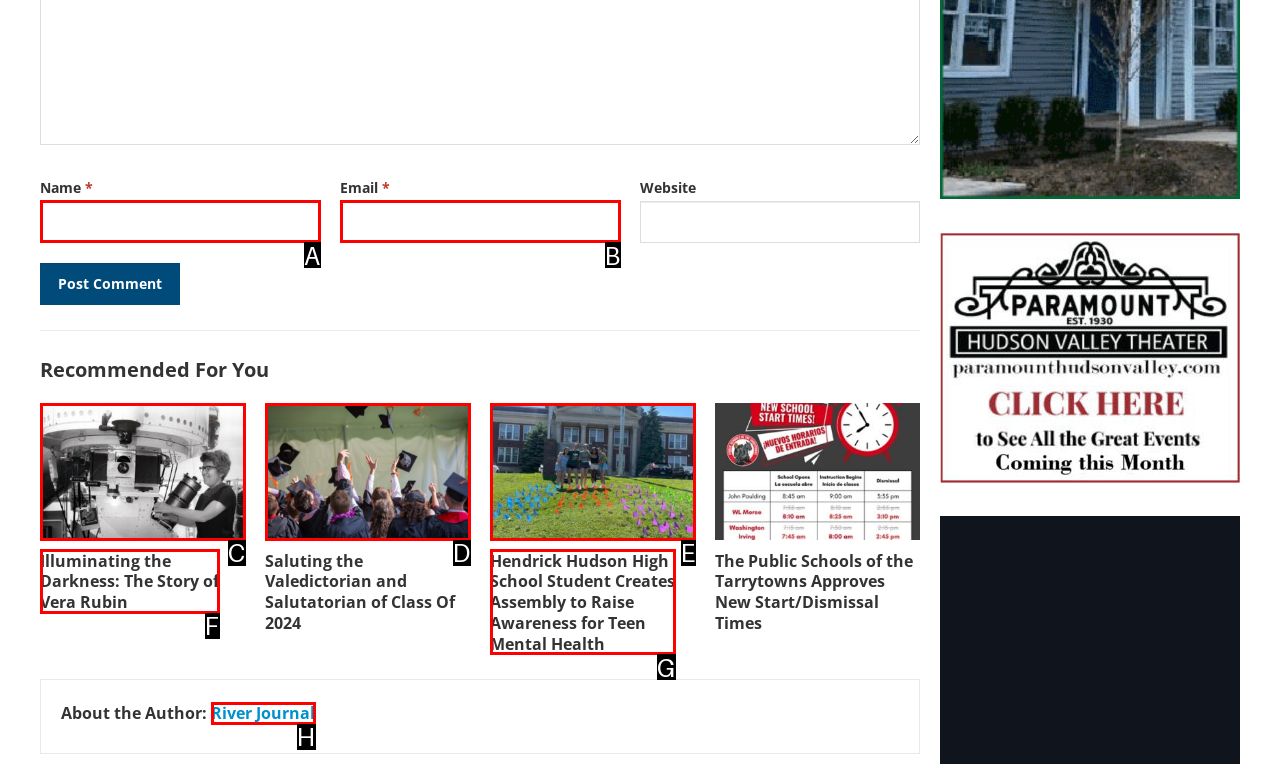Choose the letter that best represents the description: parent_node: Name * name="author". Answer with the letter of the selected choice directly.

A